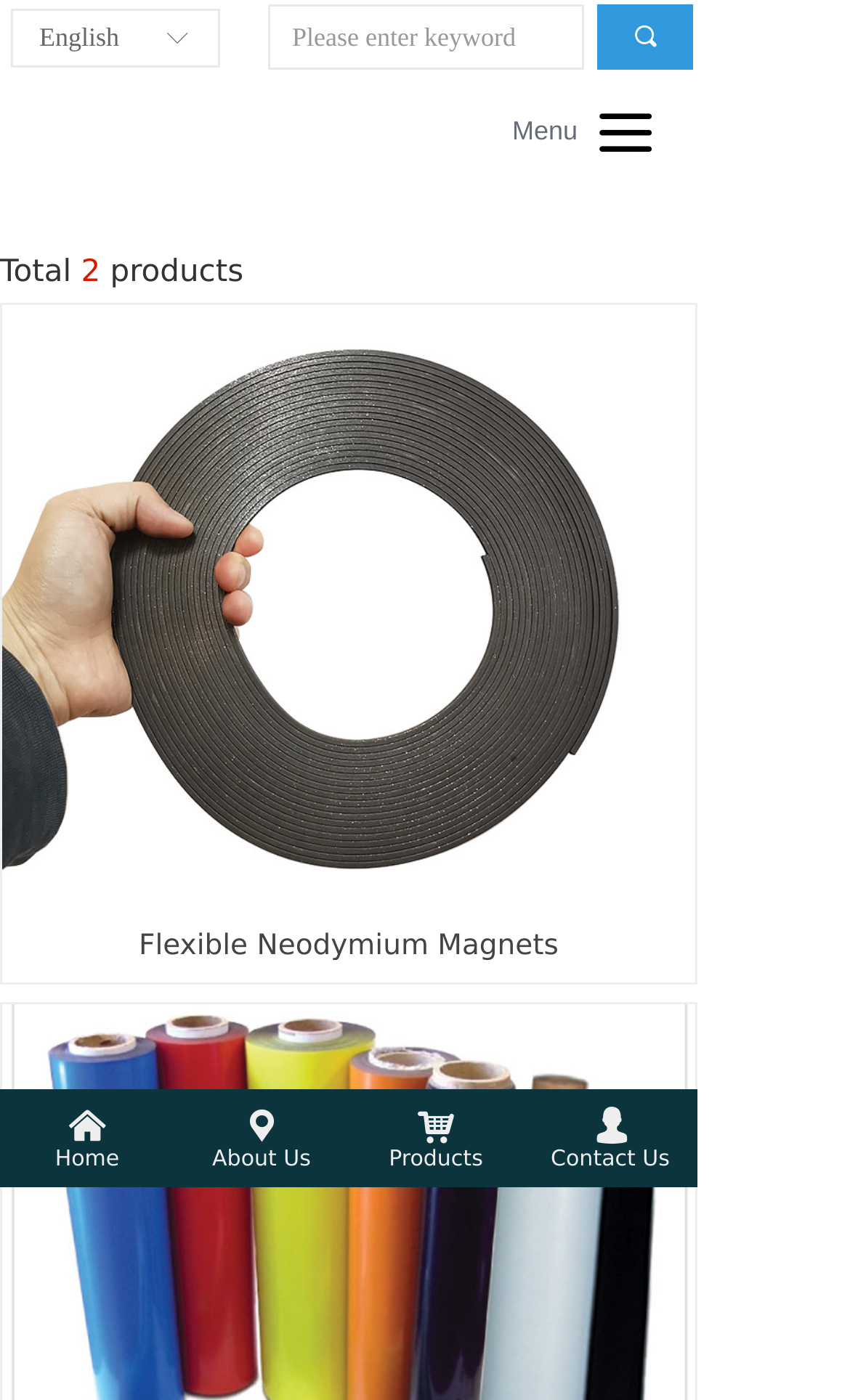Determine the bounding box coordinates for the clickable element to execute this instruction: "contact us". Provide the coordinates as four float numbers between 0 and 1, i.e., [left, top, right, bottom].

[0.615, 0.778, 0.821, 0.848]